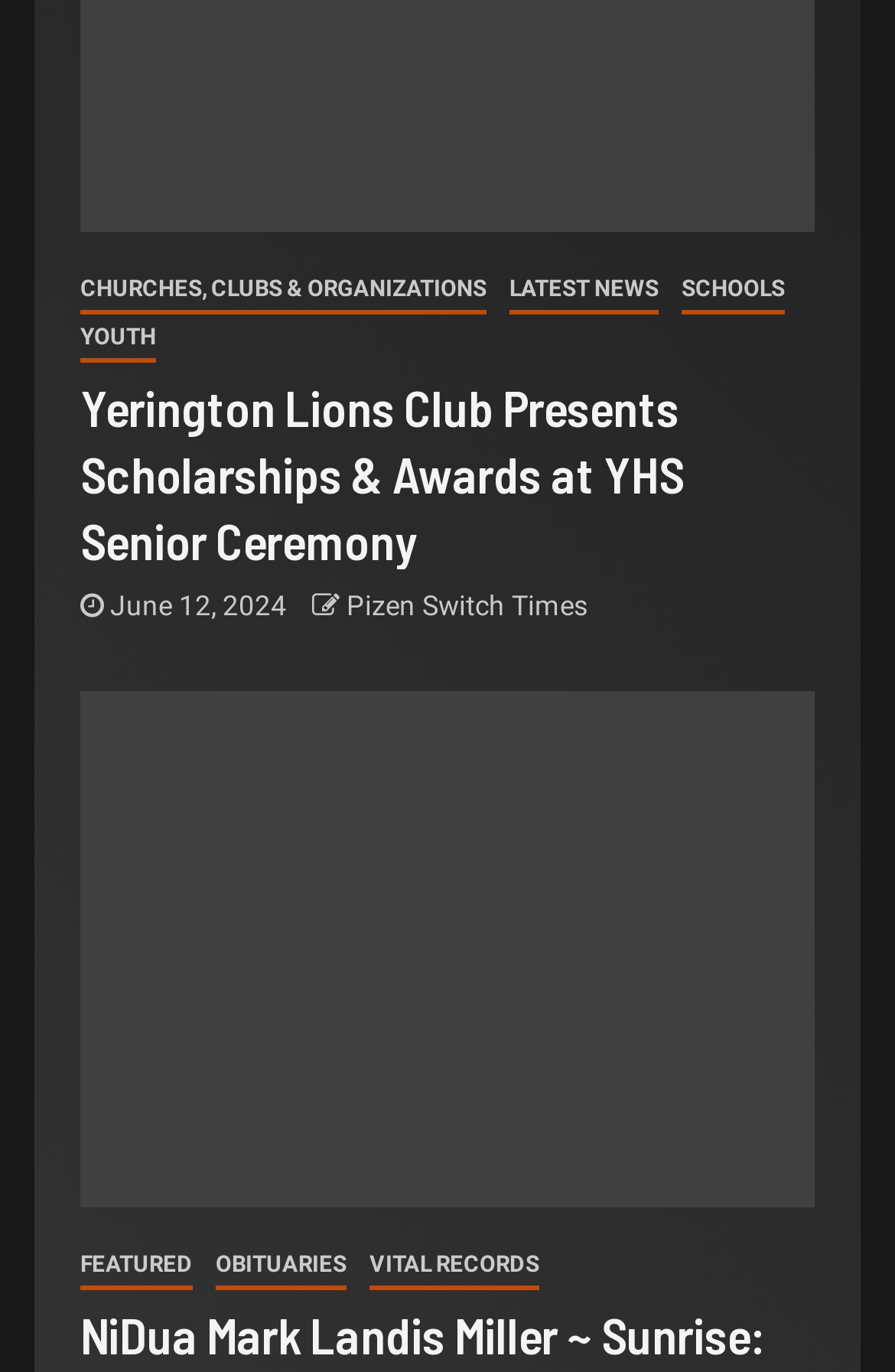Determine the bounding box coordinates for the UI element with the following description: "Pizen Switch Times". The coordinates should be four float numbers between 0 and 1, represented as [left, top, right, bottom].

[0.387, 0.431, 0.656, 0.454]